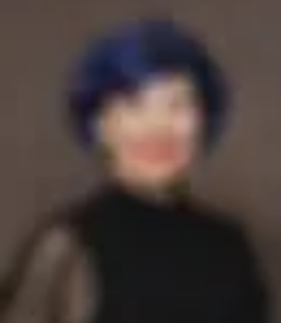What is the dominant color of the background?
Please provide a comprehensive answer to the question based on the webpage screenshot.

The caption describes the background as a 'warm, neutral tone', which suggests that the dominant color of the background is neutral.